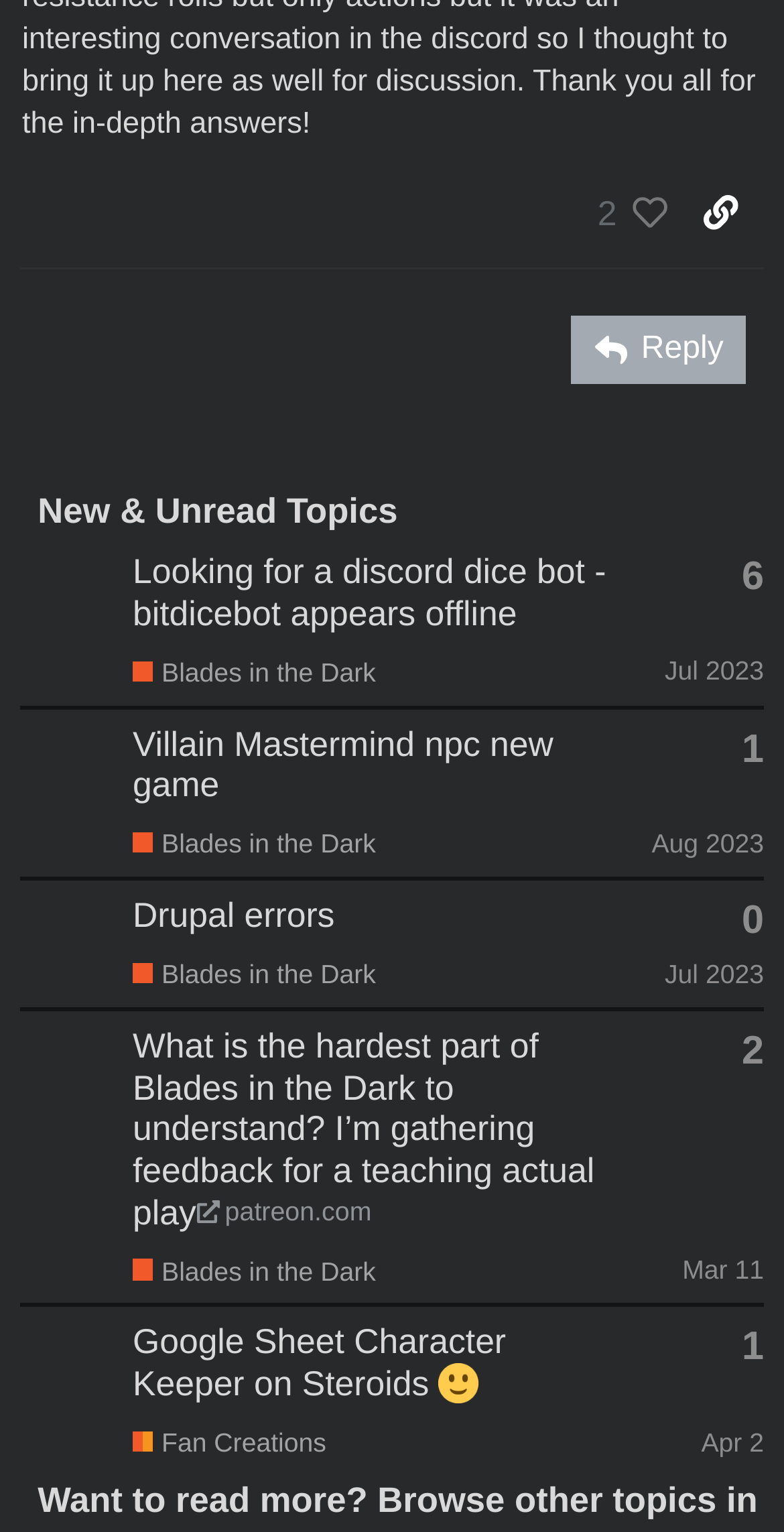Given the element description Villain Mastermind npc new game, predict the bounding box coordinates for the UI element in the webpage screenshot. The format should be (top-left x, top-left y, bottom-right x, bottom-right y), and the values should be between 0 and 1.

[0.169, 0.472, 0.706, 0.525]